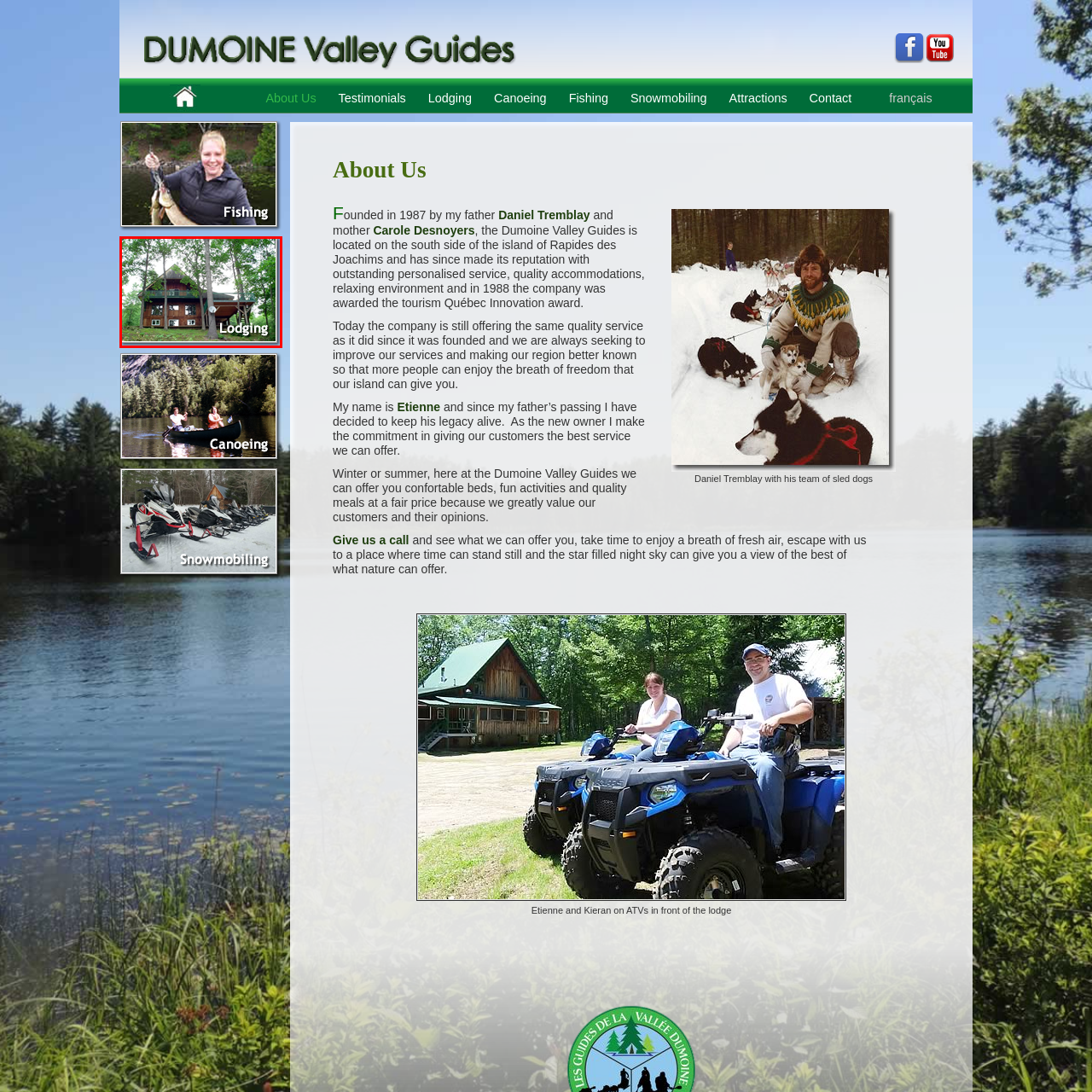Pay close attention to the image within the red perimeter and provide a detailed answer to the question that follows, using the image as your primary source: 
What is the design balance of the lodge?

The caption states that the lodge provides a 'perfect balance of rustic simplicity and modern comfort', which indicates that the design of the lodge balances these two elements.